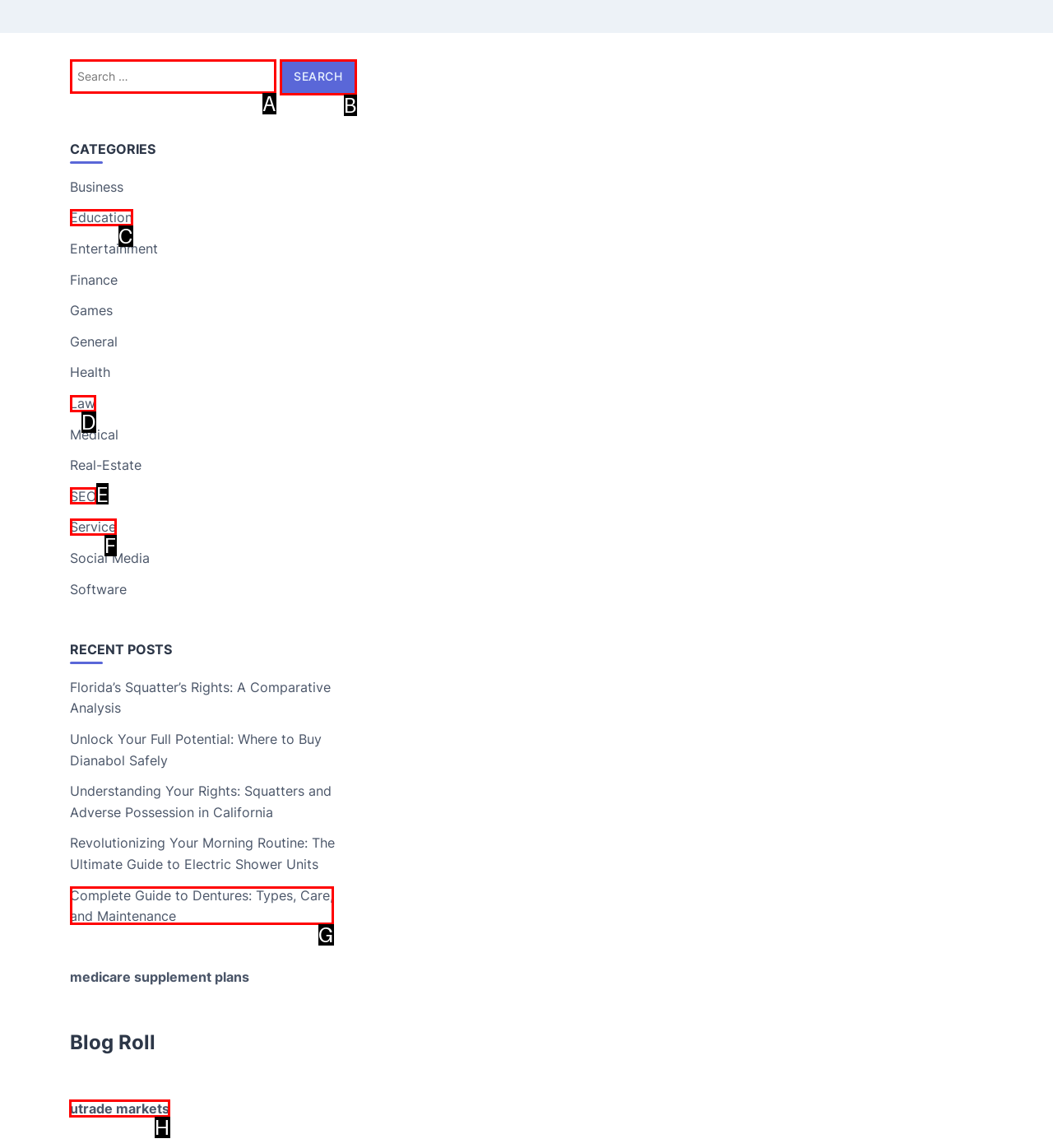Choose the HTML element that should be clicked to accomplish the task: Visit uTrade Markets blog. Answer with the letter of the chosen option.

H